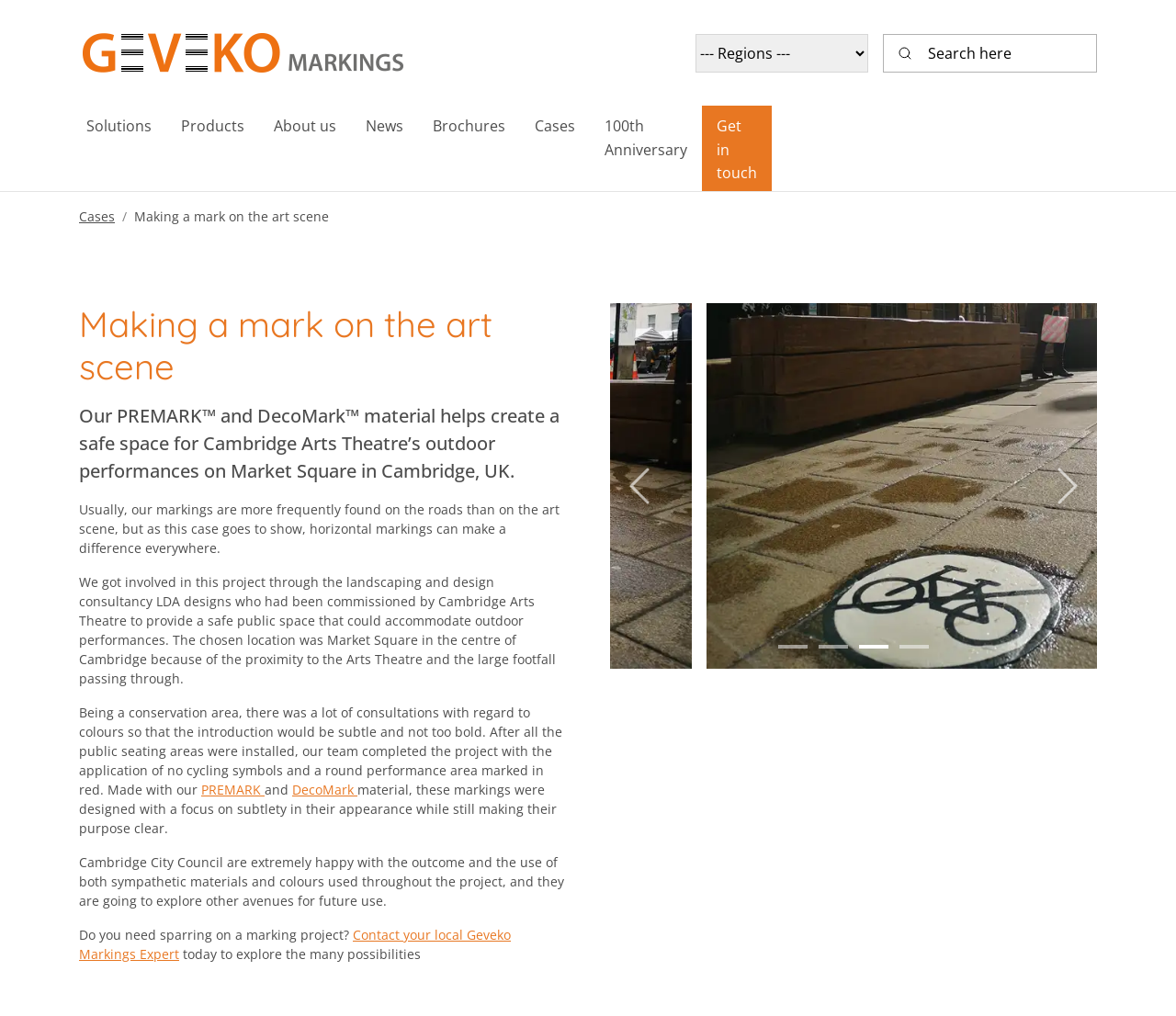Using the elements shown in the image, answer the question comprehensively: What is the location of the outdoor performances?

The location of the outdoor performances can be found in the second paragraph of the webpage, which states that the chosen location was Market Square in the centre of Cambridge because of the proximity to the Arts Theatre and the large footfall passing through.